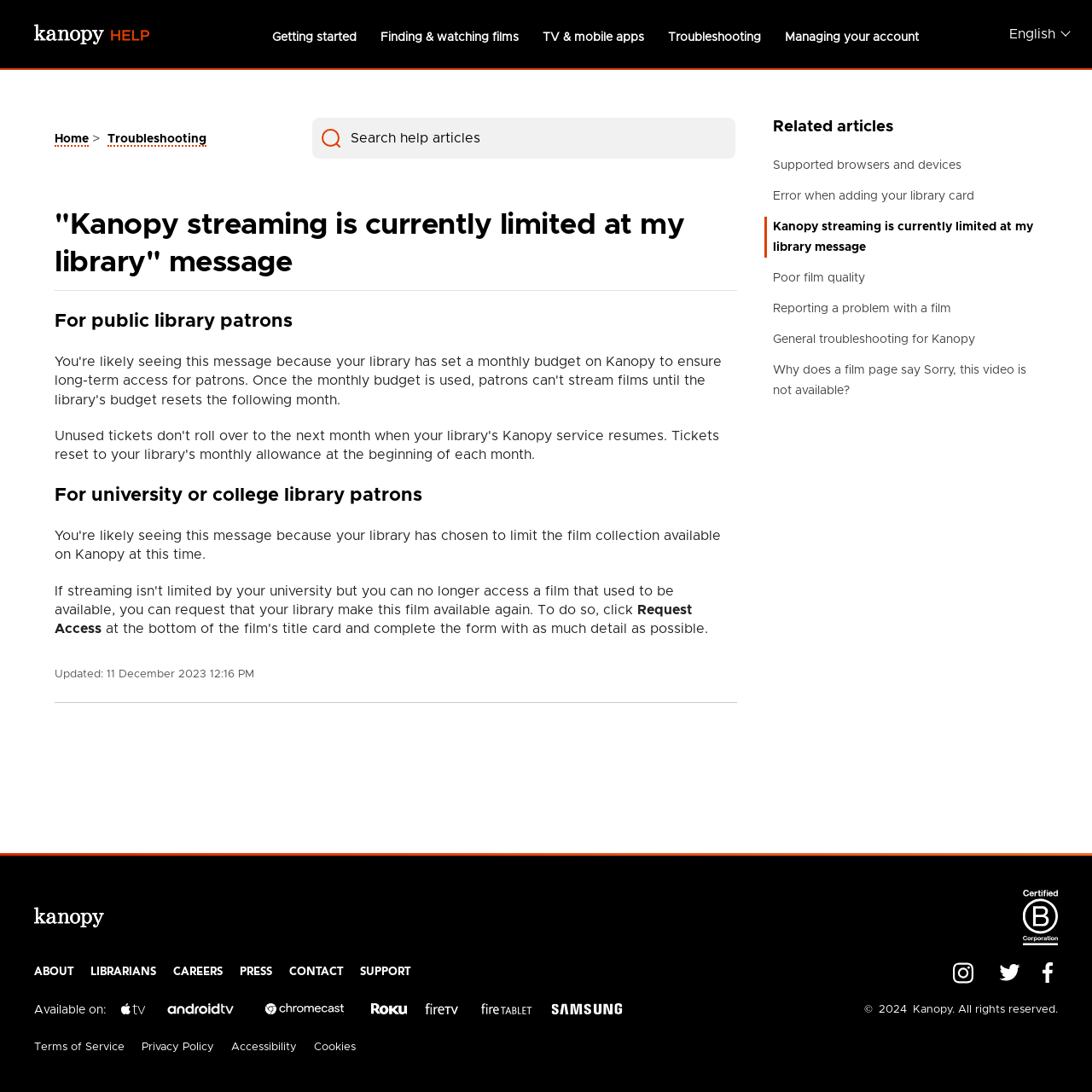Identify the bounding box coordinates of the region that should be clicked to execute the following instruction: "Click the 'Troubleshooting' link".

[0.611, 0.028, 0.696, 0.041]